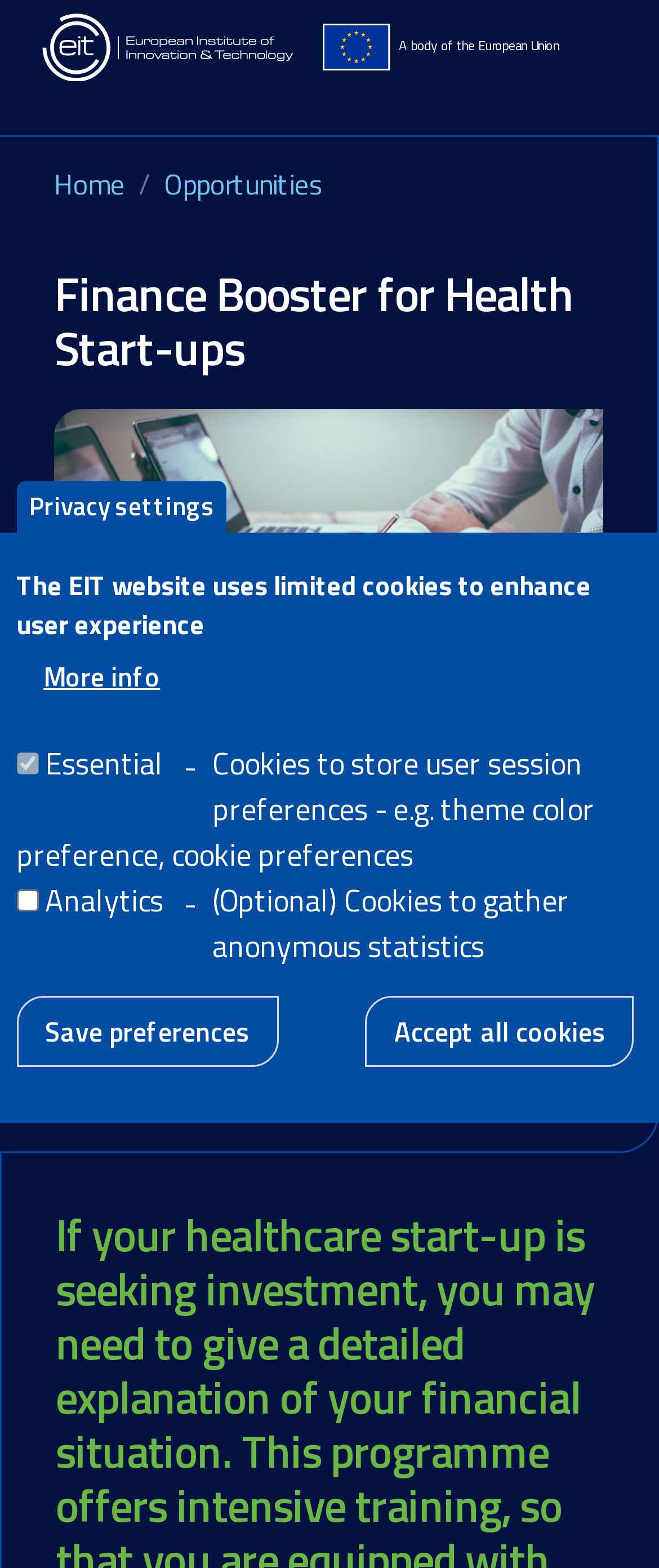Find the bounding box coordinates of the clickable element required to execute the following instruction: "Click the Opportunities link". Provide the coordinates as four float numbers between 0 and 1, i.e., [left, top, right, bottom].

[0.249, 0.104, 0.49, 0.131]